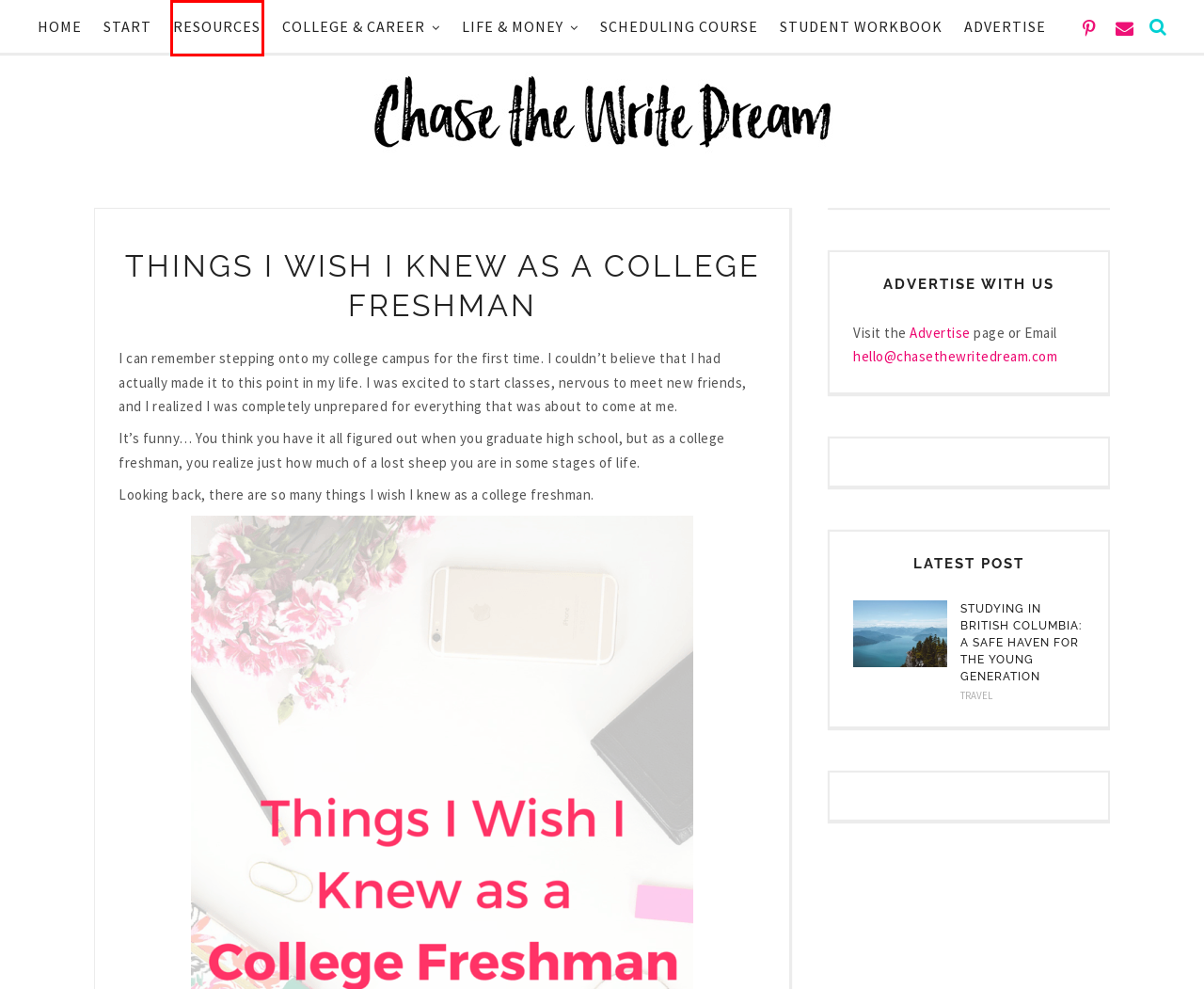Given a screenshot of a webpage with a red rectangle bounding box around a UI element, select the best matching webpage description for the new webpage that appears after clicking the highlighted element. The candidate descriptions are:
A. 5 Experiences Every College Student Should Have
B. Degree Planning Guide for College Students
C. My Secrets for Getting A’s in College (And How You Can Too)
D. Advertise on a Popular College Tips and Advice Blog
E. College & Career Archives - Chase the Write Dream
F. Studying in British Columbia: A Safe Haven for the Young Generation - Chase the Write Dream
G. College Student Resources & Buying Guide | College Planners, Products
H. Millennial Life Archives - Chase the Write Dream

G